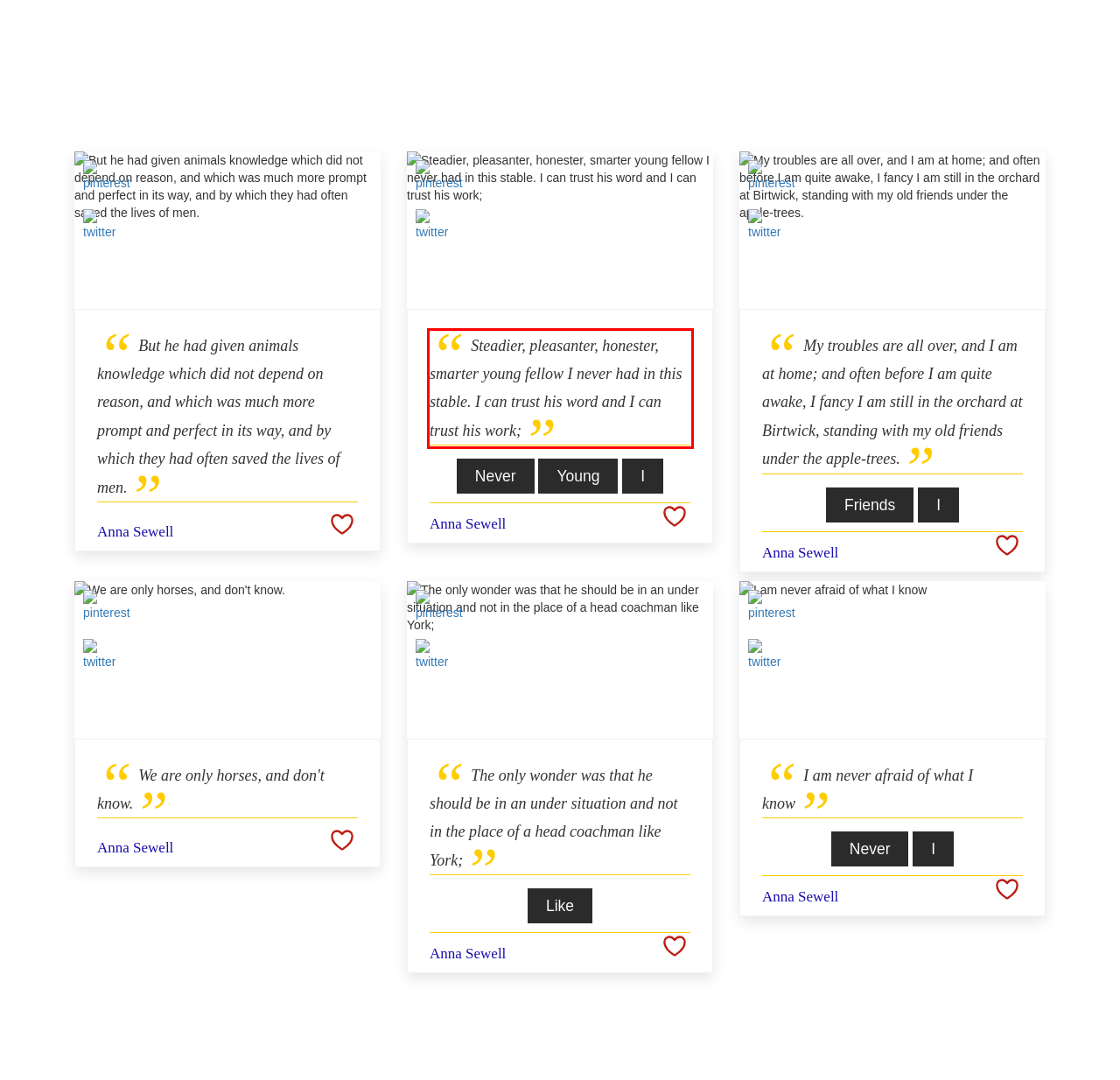Analyze the screenshot of the webpage that features a red bounding box and recognize the text content enclosed within this red bounding box.

Steadier, pleasanter, honester, smarter young fellow I never had in this stable. I can trust his word and I can trust his work;